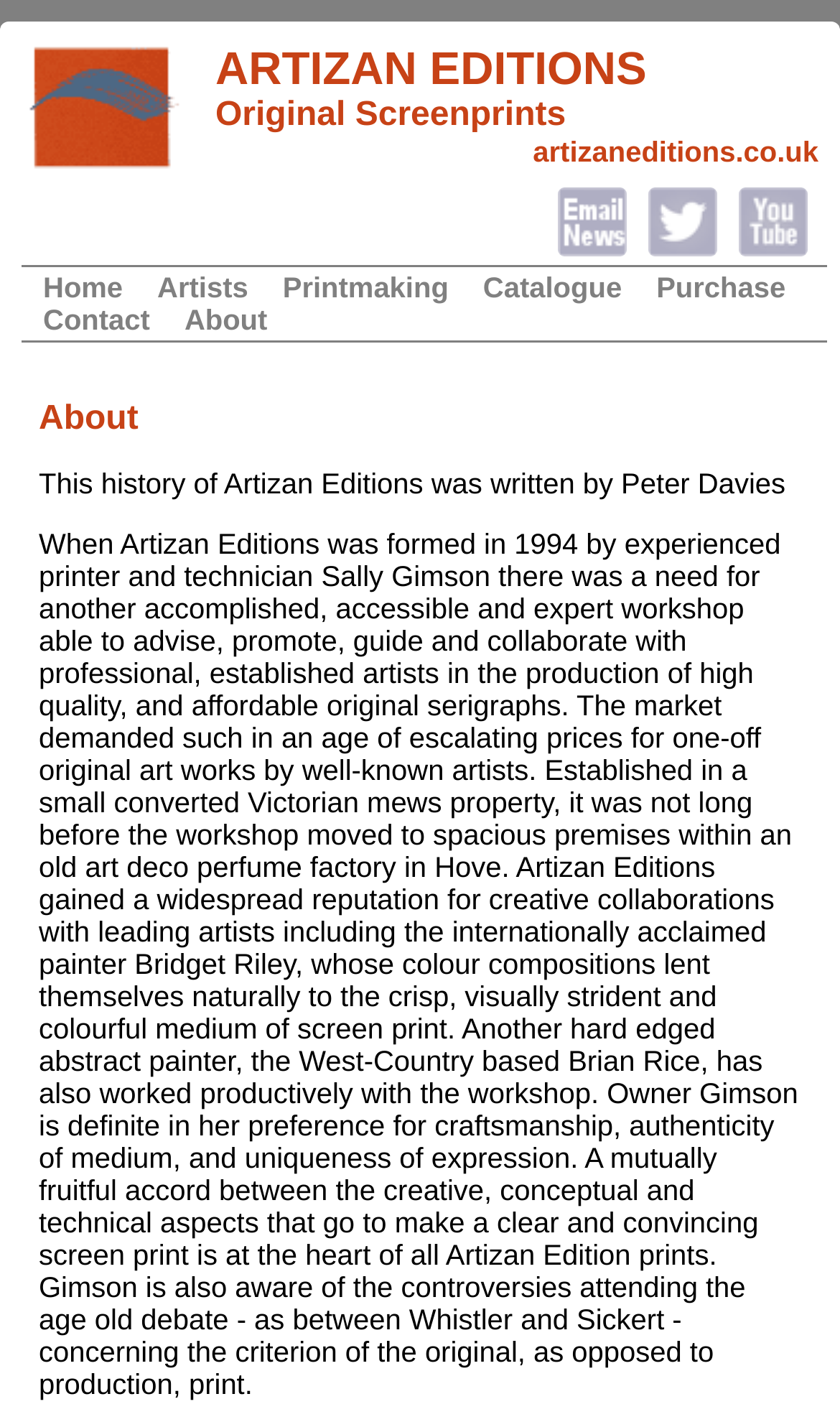Identify the bounding box coordinates of the clickable section necessary to follow the following instruction: "Click the 'Artizan on Twitter' link". The coordinates should be presented as four float numbers from 0 to 1, i.e., [left, top, right, bottom].

[0.759, 0.163, 0.867, 0.186]